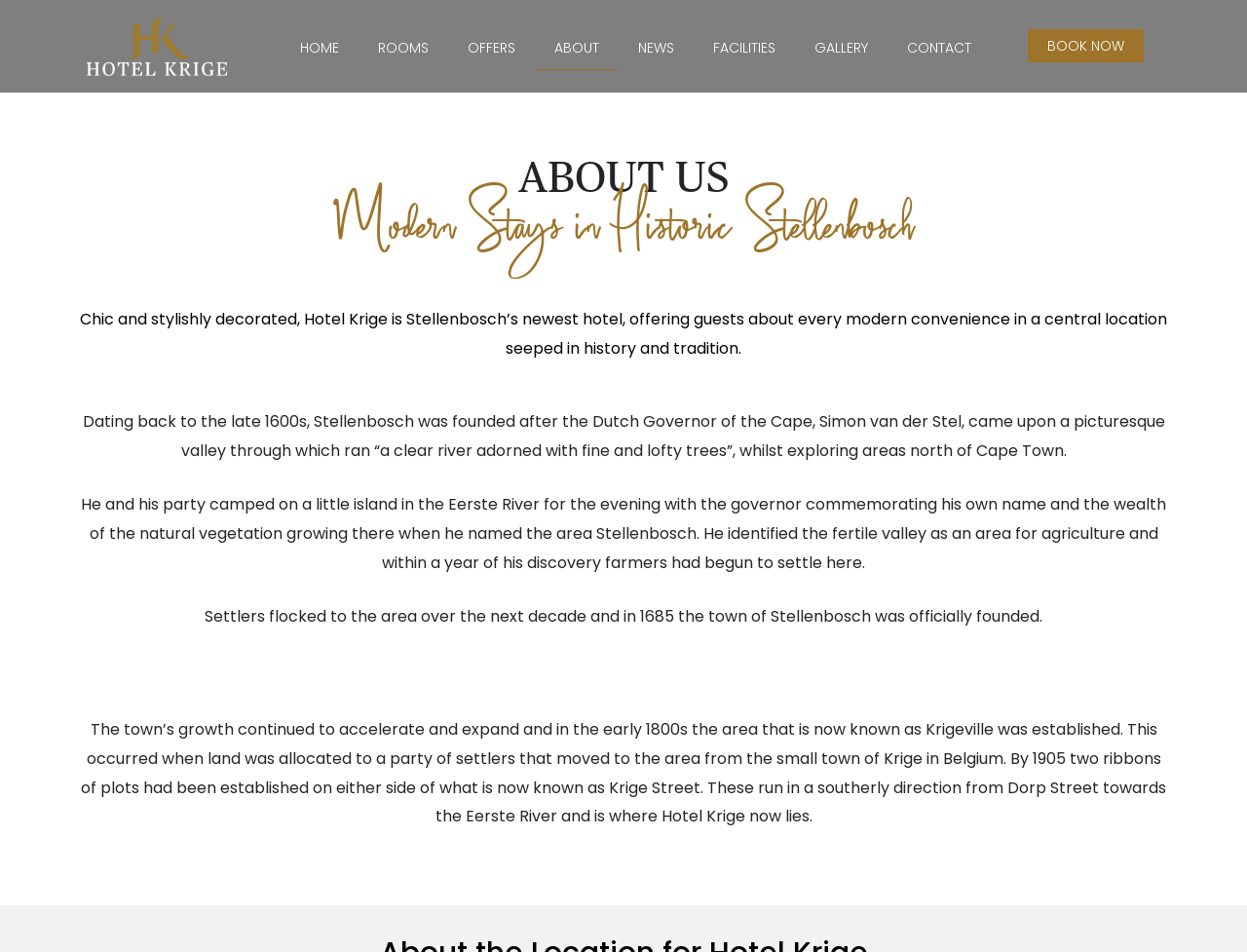Identify the bounding box coordinates of the area you need to click to perform the following instruction: "Click on the 'Hotel Krige Accommodation in Stellenbosch' link".

[0.062, 0.01, 0.189, 0.087]